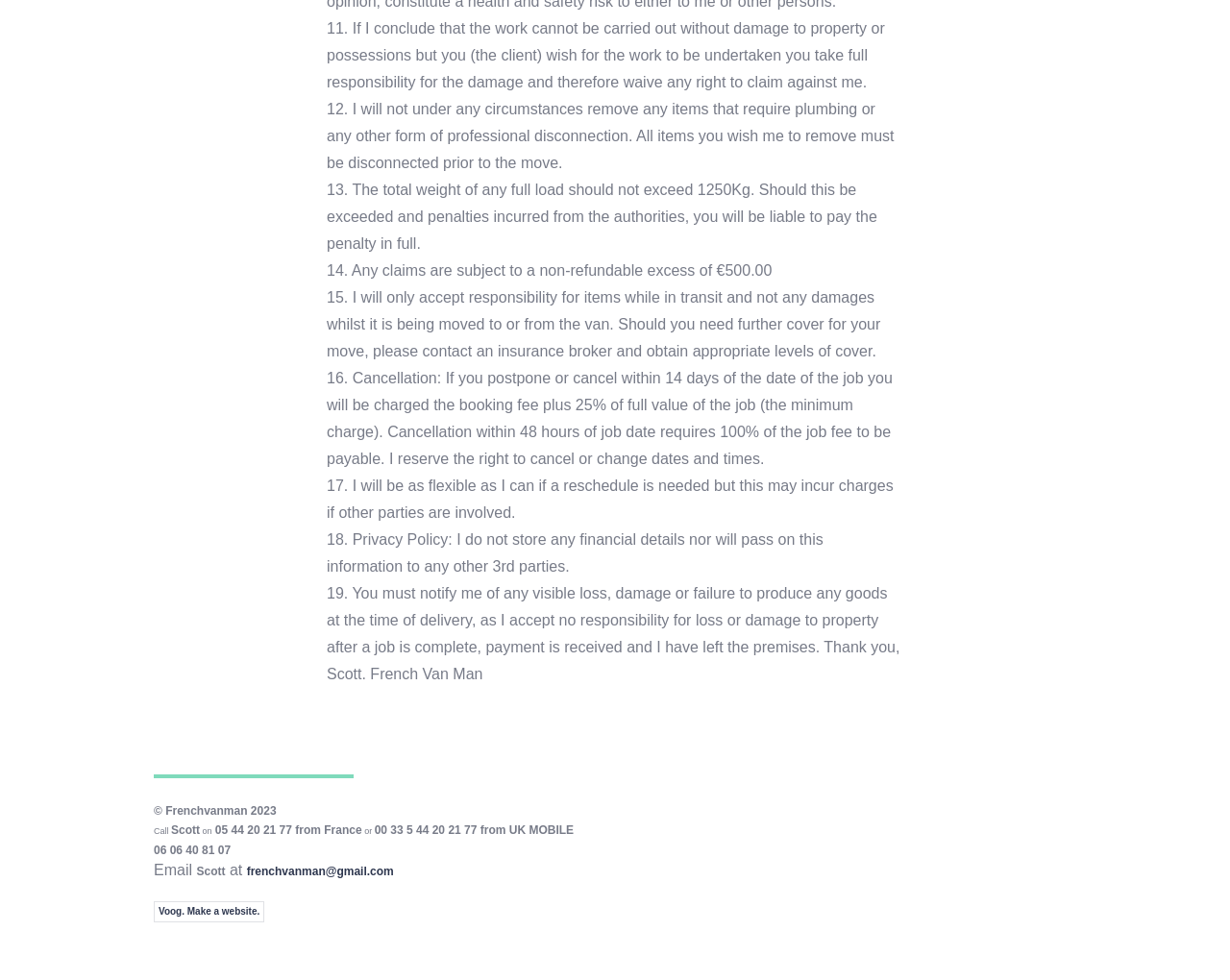What is the cancellation fee within 48 hours of the job date?
Refer to the image and provide a one-word or short phrase answer.

100% of the job fee